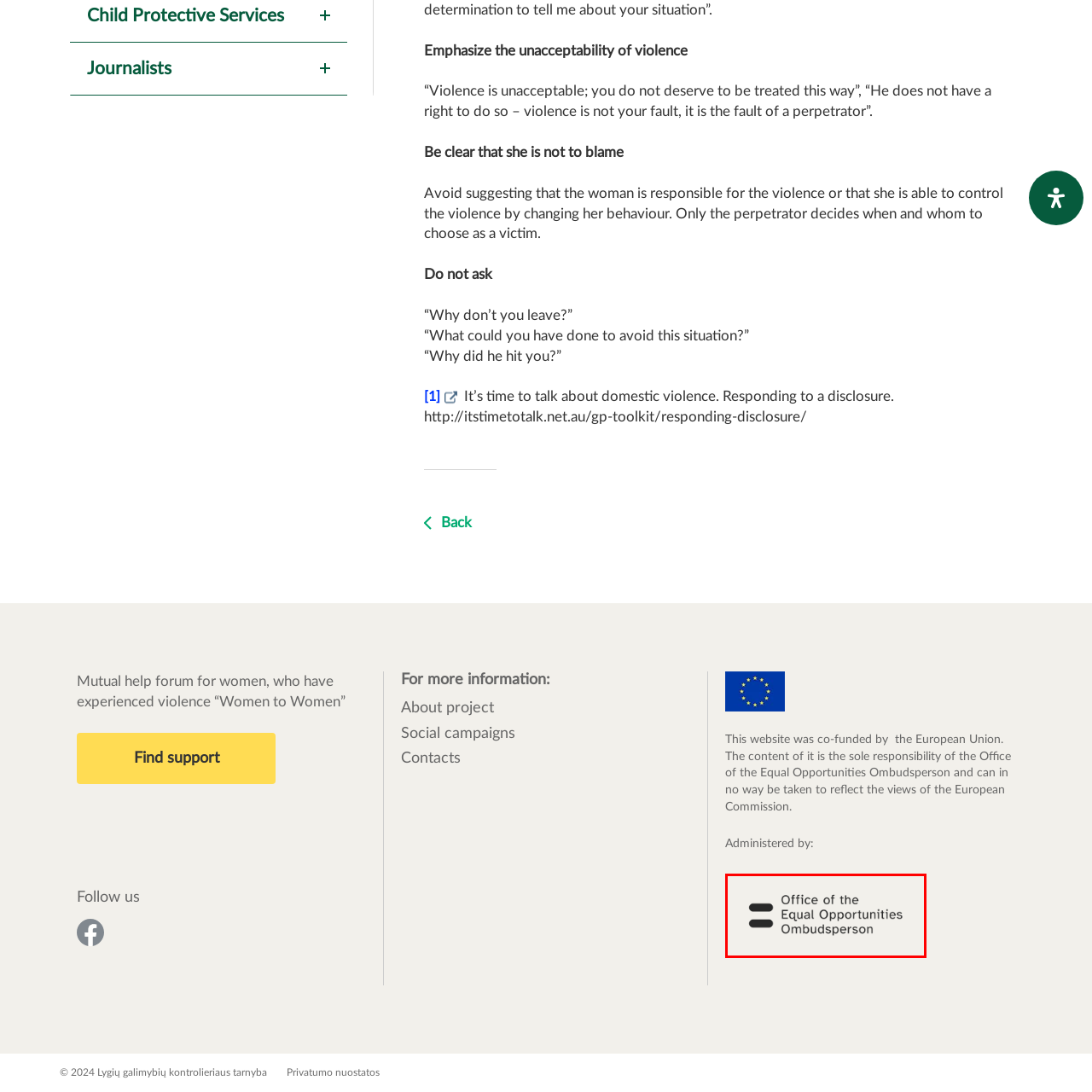Observe the image segment inside the red bounding box and answer concisely with a single word or phrase: What does the logo serve as?

Visual representation